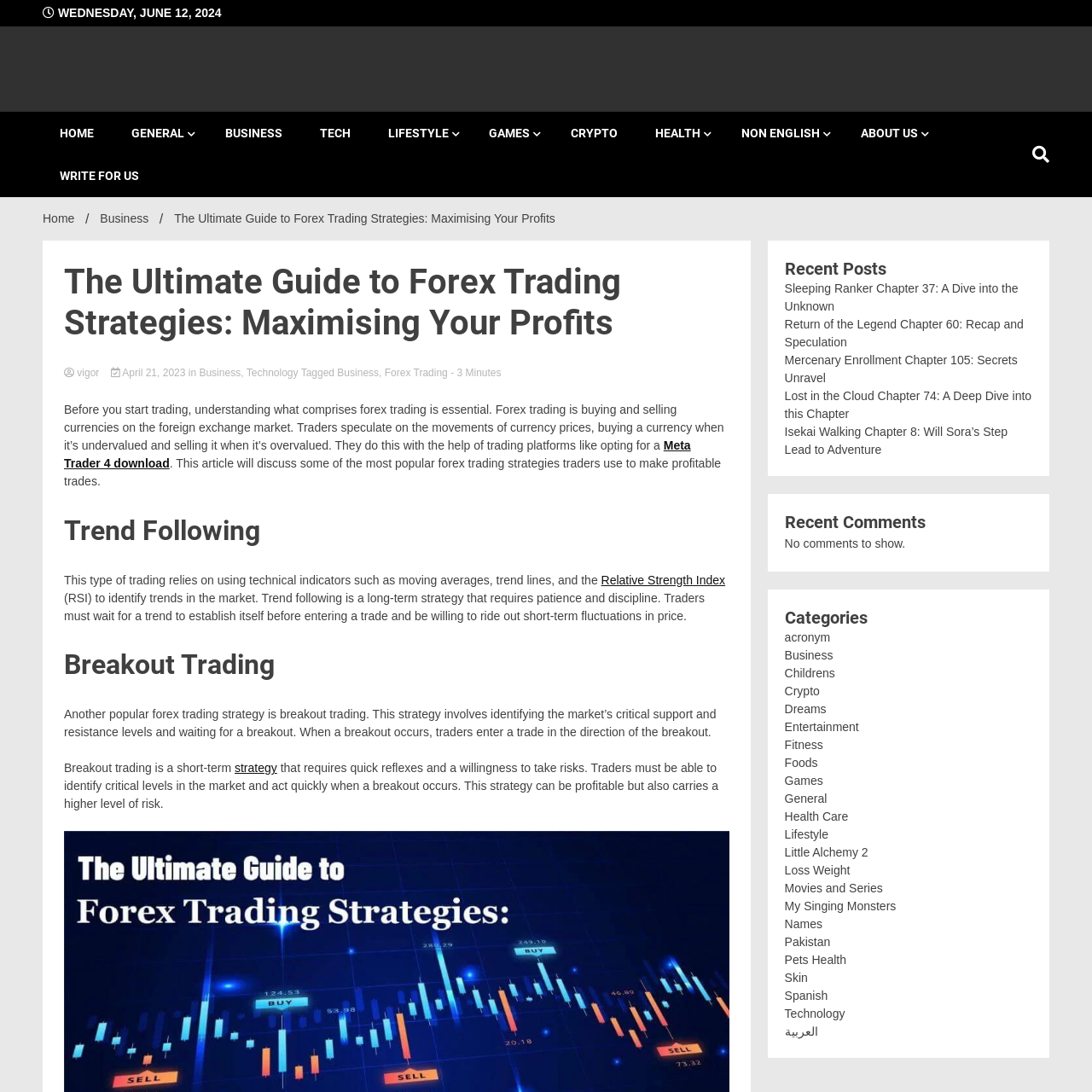Predict the bounding box coordinates of the area that should be clicked to accomplish the following instruction: "Explore the 'Recent Posts' section". The bounding box coordinates should consist of four float numbers between 0 and 1, i.e., [left, top, right, bottom].

[0.718, 0.236, 0.945, 0.256]